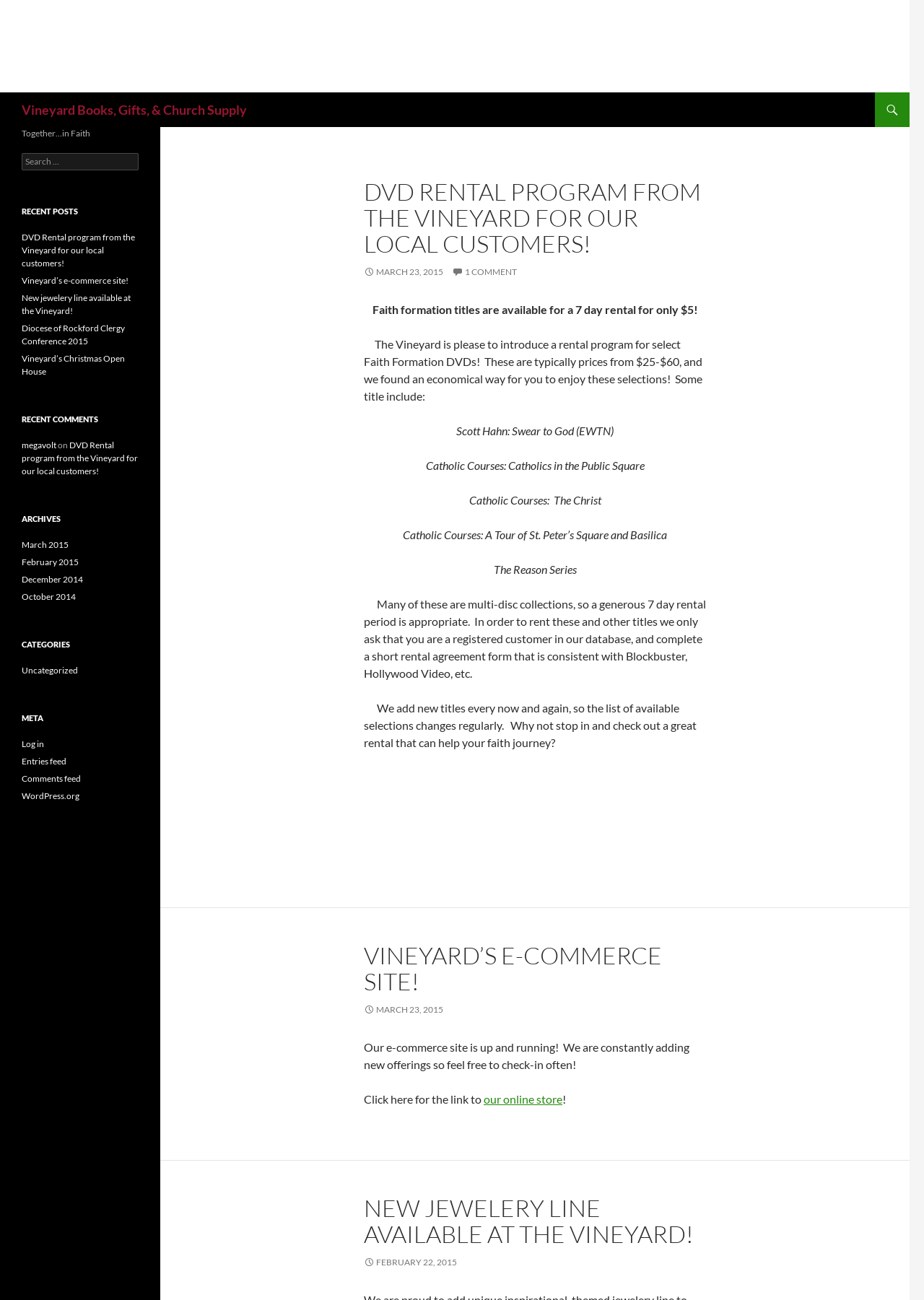Please locate the bounding box coordinates of the element's region that needs to be clicked to follow the instruction: "Log in to the website". The bounding box coordinates should be provided as four float numbers between 0 and 1, i.e., [left, top, right, bottom].

[0.023, 0.568, 0.048, 0.576]